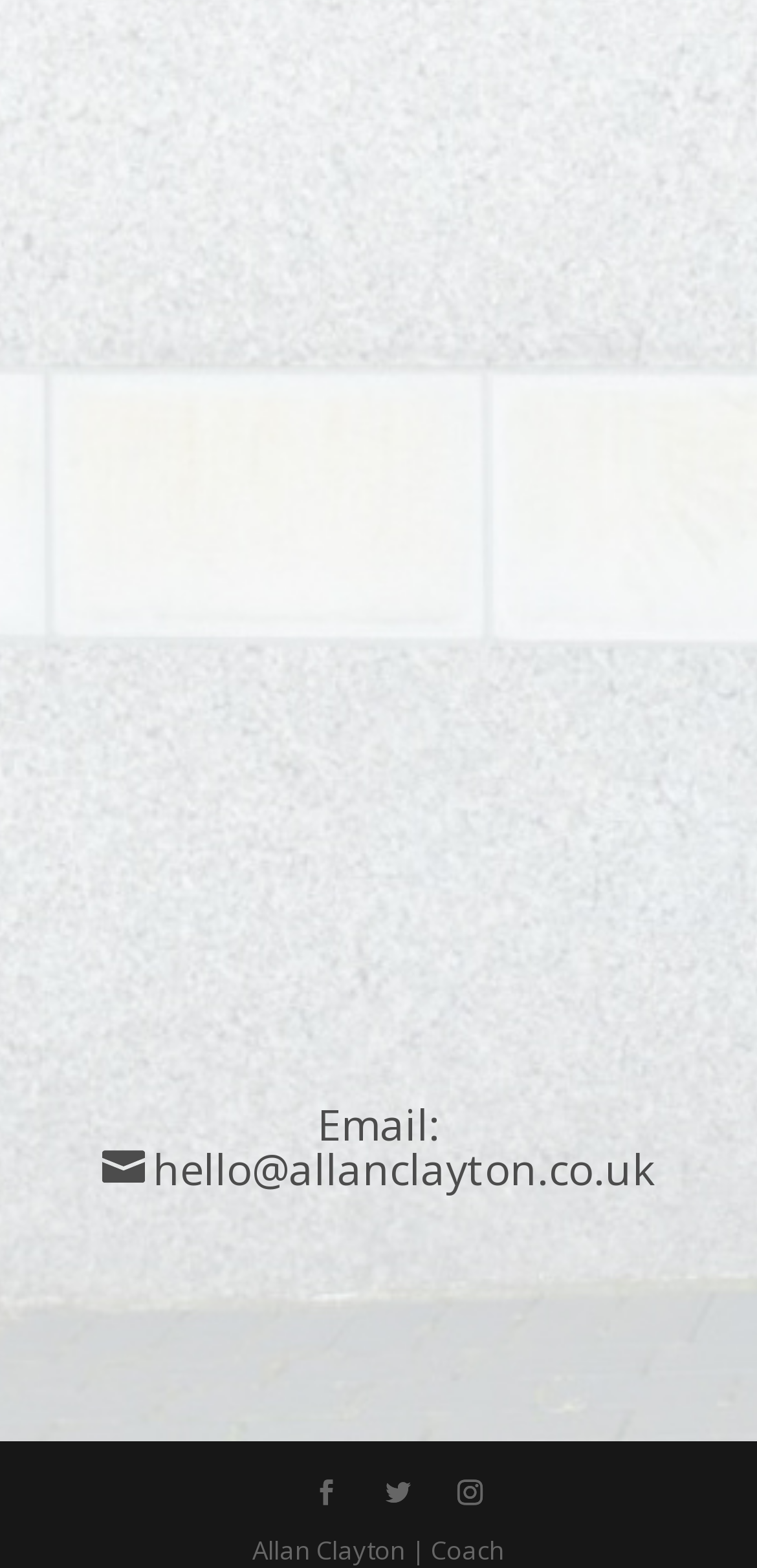Locate the bounding box coordinates of the area you need to click to fulfill this instruction: 'Send an email to the coach'. The coordinates must be in the form of four float numbers ranging from 0 to 1: [left, top, right, bottom].

[0.135, 0.726, 0.865, 0.763]